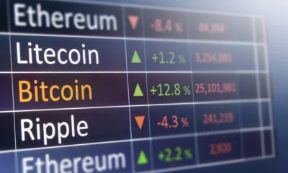What is the percentage gain of Litecoin?
Please provide a comprehensive and detailed answer to the question.

The data in the digital cryptocurrency market screen shows that Litecoin experiences a modest gain of 1.2%, indicating a slight increase in its value.